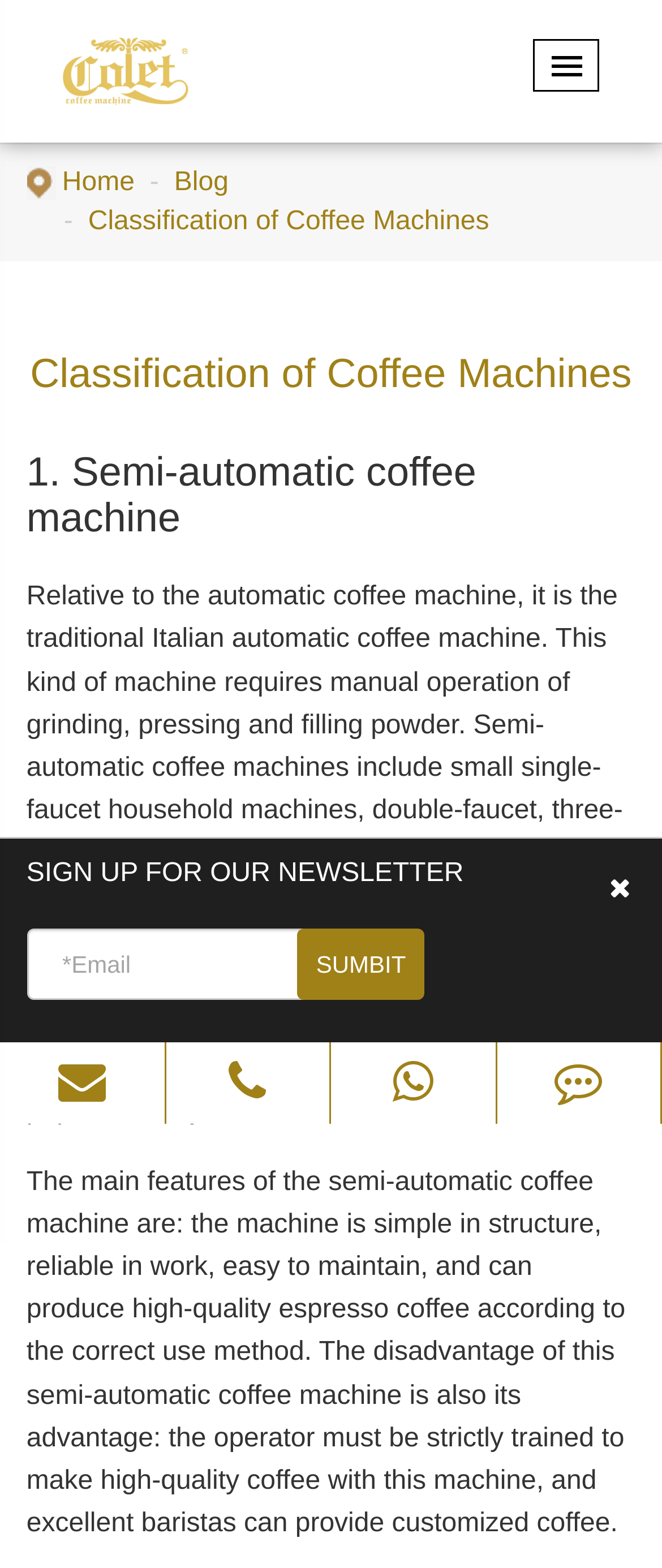Find the bounding box coordinates of the element to click in order to complete the given instruction: "Click the 'Contact Us' link."

[0.75, 0.663, 0.997, 0.717]